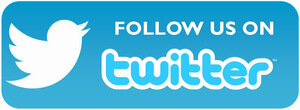Please reply to the following question using a single word or phrase: 
What is the purpose of the banner?

To invite users to follow on Twitter